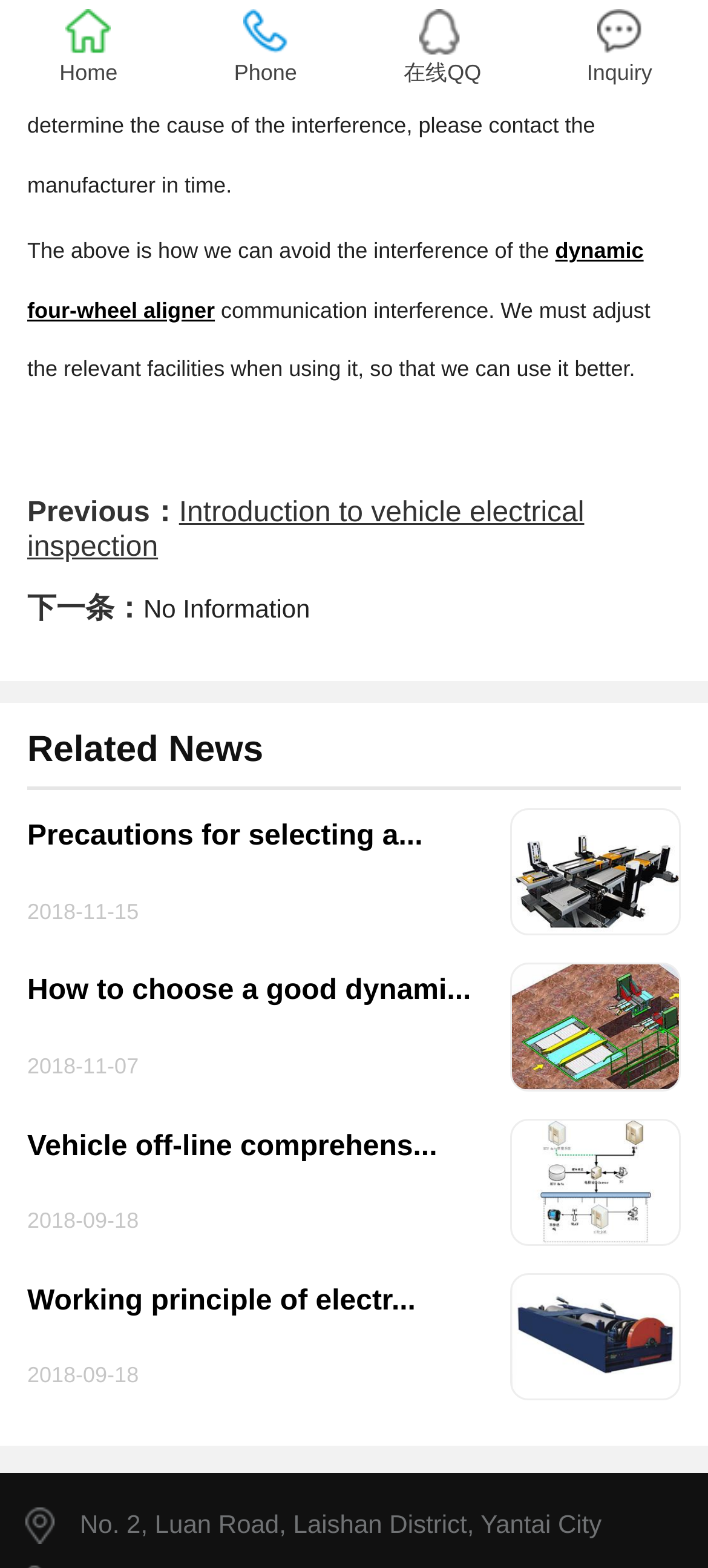Provide the bounding box coordinates of the HTML element described by the text: "Inquiry".

[0.829, 0.006, 0.921, 0.058]